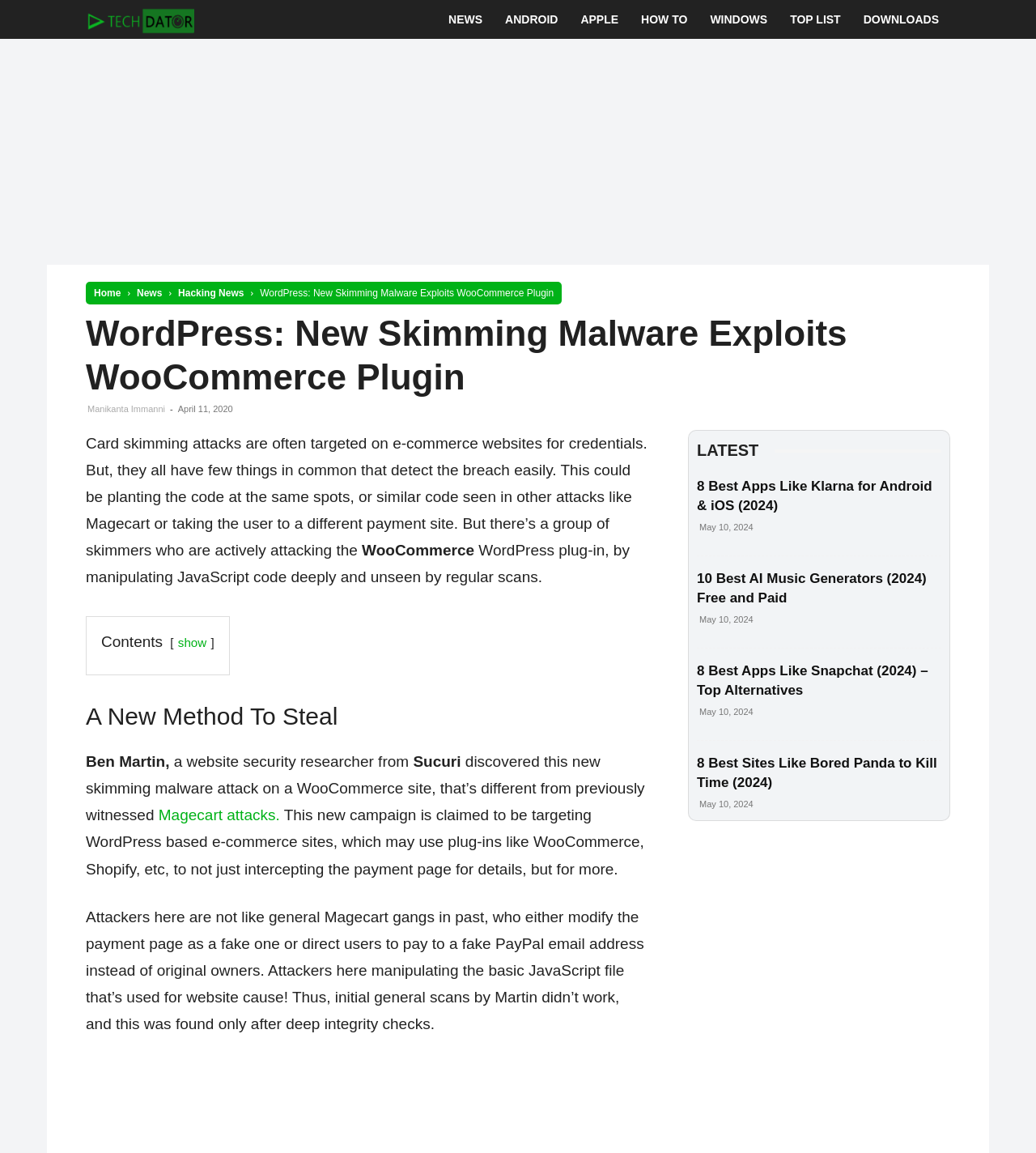What is the name of the plugin targeted by the new campaign?
Provide a detailed answer to the question using information from the image.

The webpage mentions that the new campaign is targeting WooCommerce WordPress plugin, where attackers are manipulating the basic JavaScript file of the website.